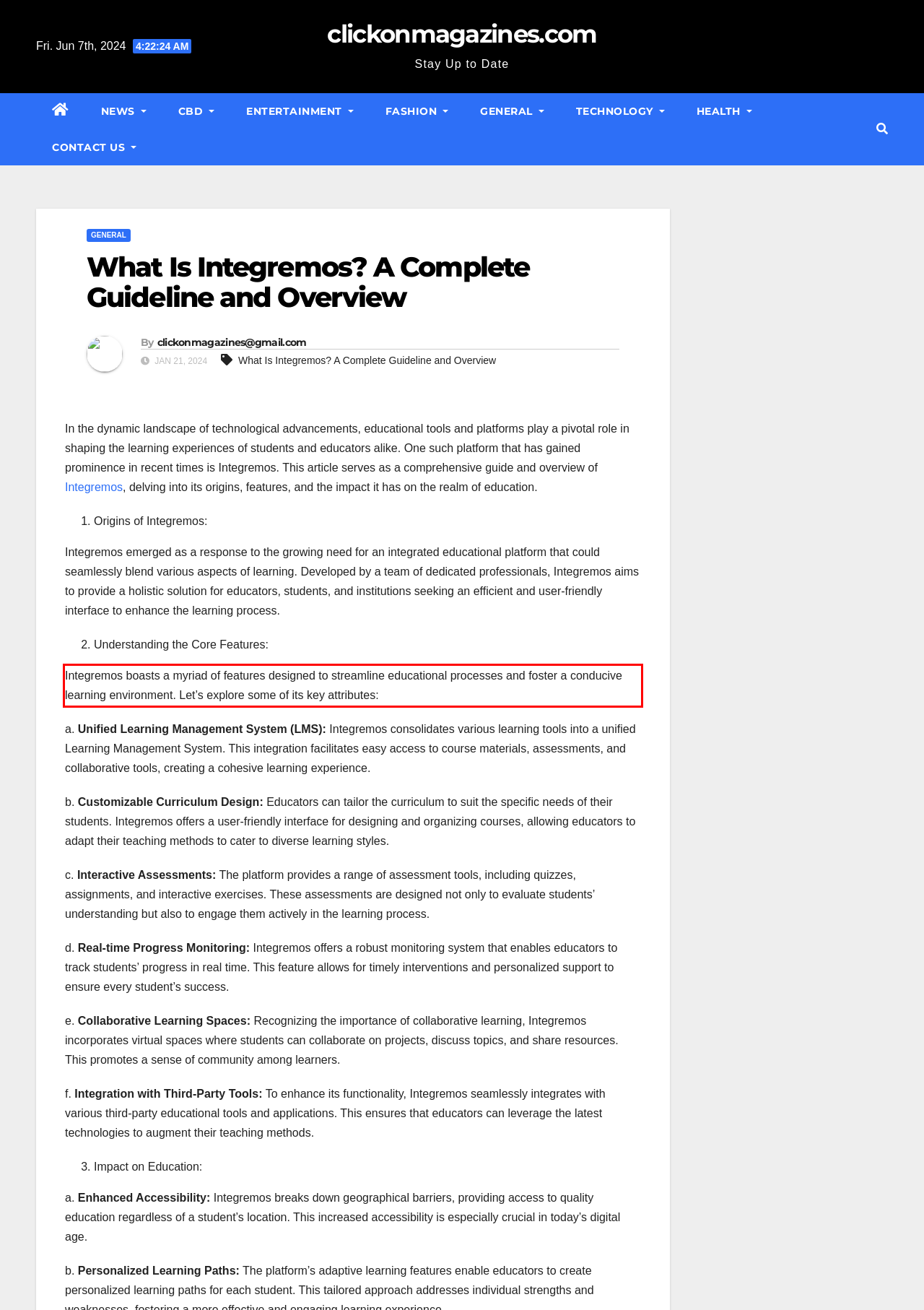Using the provided webpage screenshot, identify and read the text within the red rectangle bounding box.

Integremos boasts a myriad of features designed to streamline educational processes and foster a conducive learning environment. Let’s explore some of its key attributes: